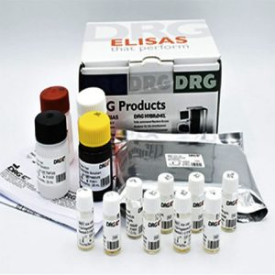Generate an elaborate caption for the given image.

The image showcases a product package from DRG Diagnostics, specifically a set of ELISA test kits. The box prominently features the DRG logo, indicating the manufacturer's branding. Arranged in front of the box are several vials and components essential for conducting ELISA tests. These include various reagents, identifiable by their distinct bottle colors—such as red, yellow, and black—which suggest different roles in the testing process. The package also includes instructional materials, ensuring ease of use. This kit is part of the offerings highlighted by DRG, emphasizing their commitment to providing reliable and user-friendly diagnostic solutions.